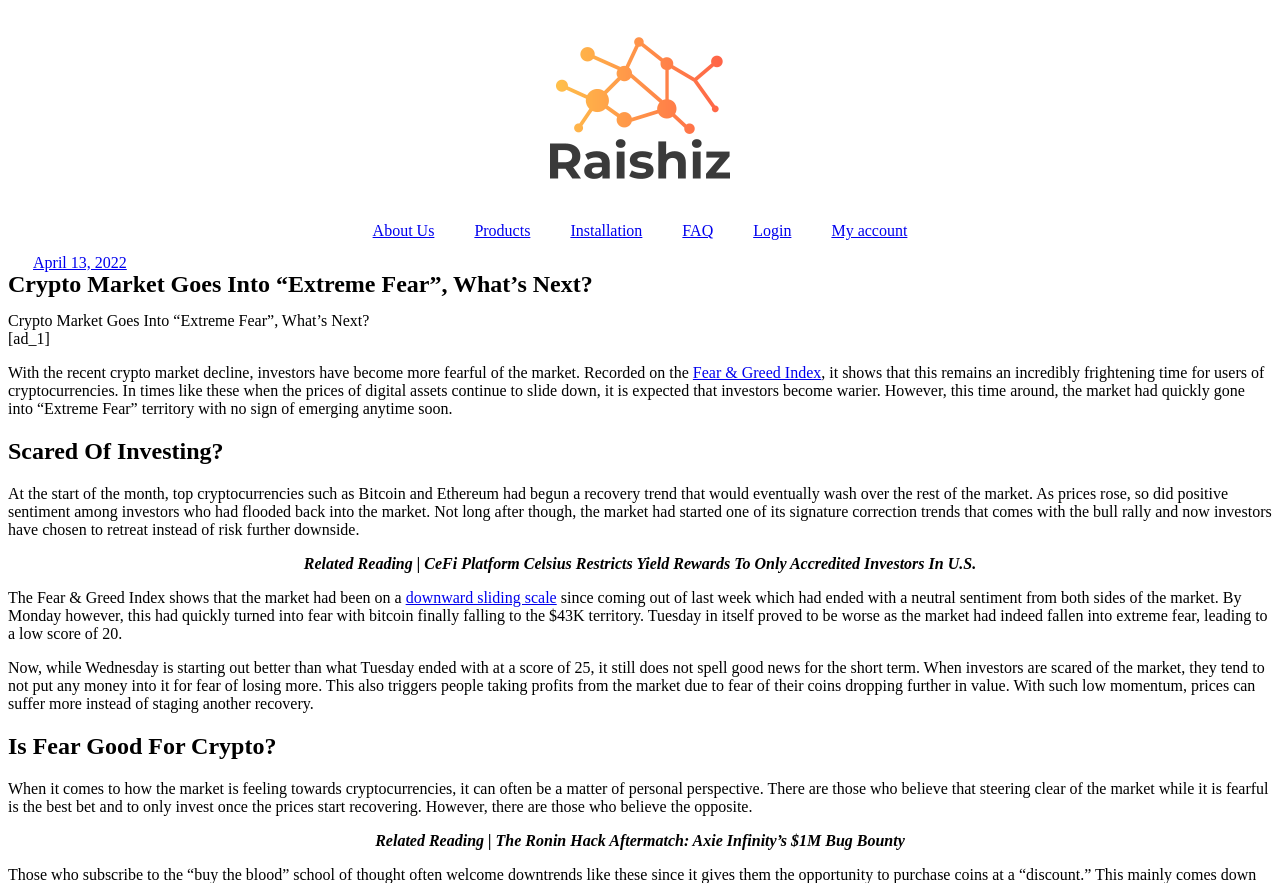Carefully examine the image and provide an in-depth answer to the question: What is the score of the Fear & Greed Index on Wednesday?

According to the article, on Wednesday, the Fear & Greed Index score is 25, which is still a low score indicating fear in the market.